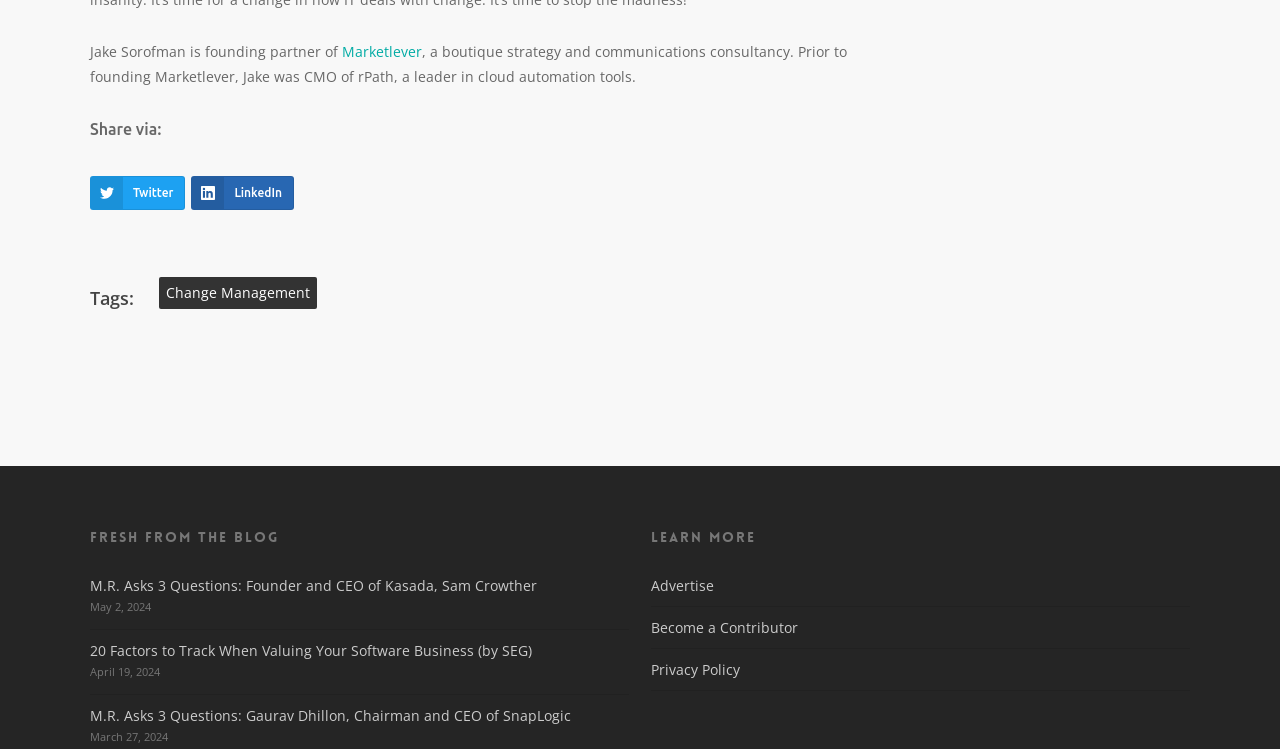What is Jake Sorofman's profession?
Please analyze the image and answer the question with as much detail as possible.

According to the text, Jake Sorofman is the founding partner of Marketlever, a boutique strategy and communications consultancy.